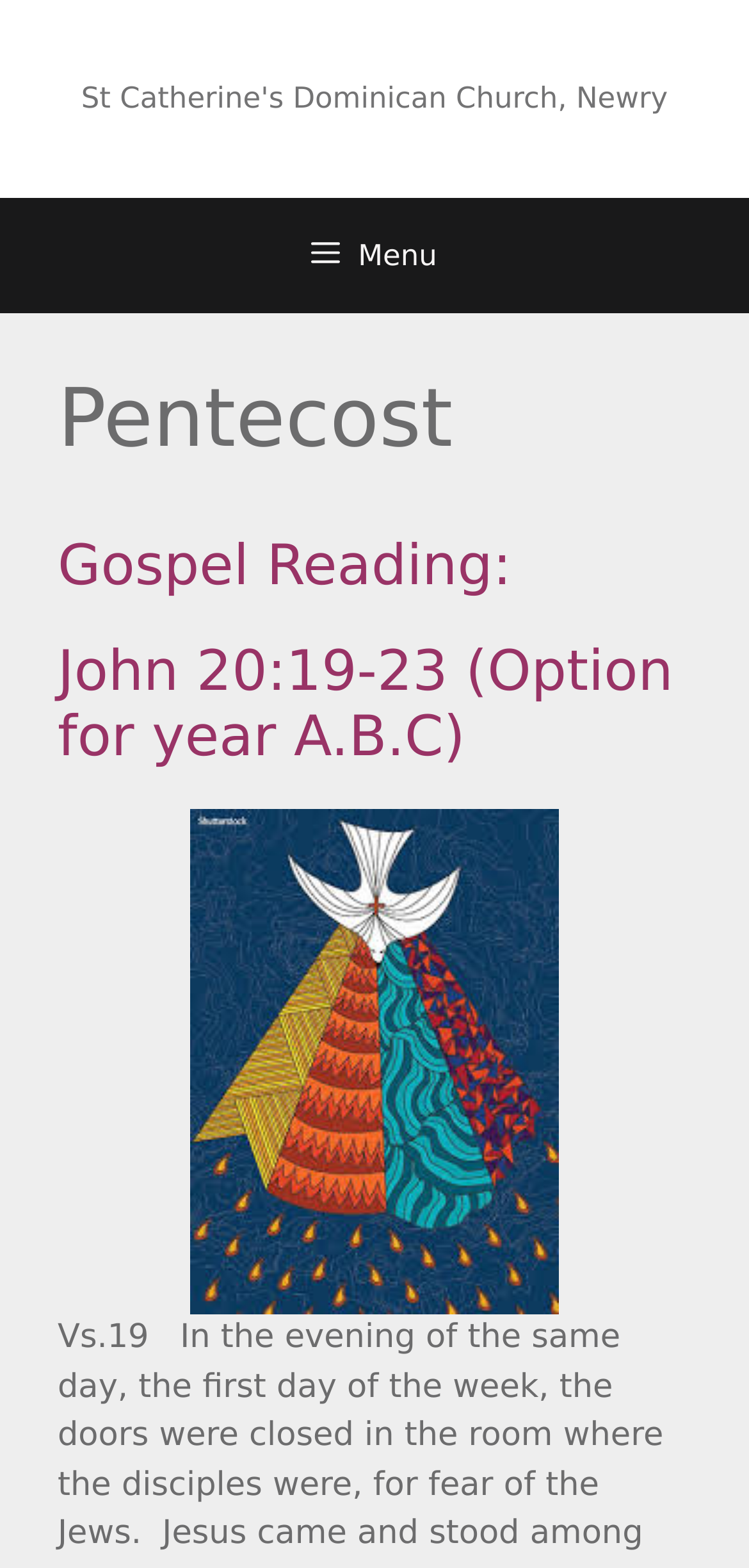Give a one-word or one-phrase response to the question:
What is the name of the gospel reading?

John 20:19-23